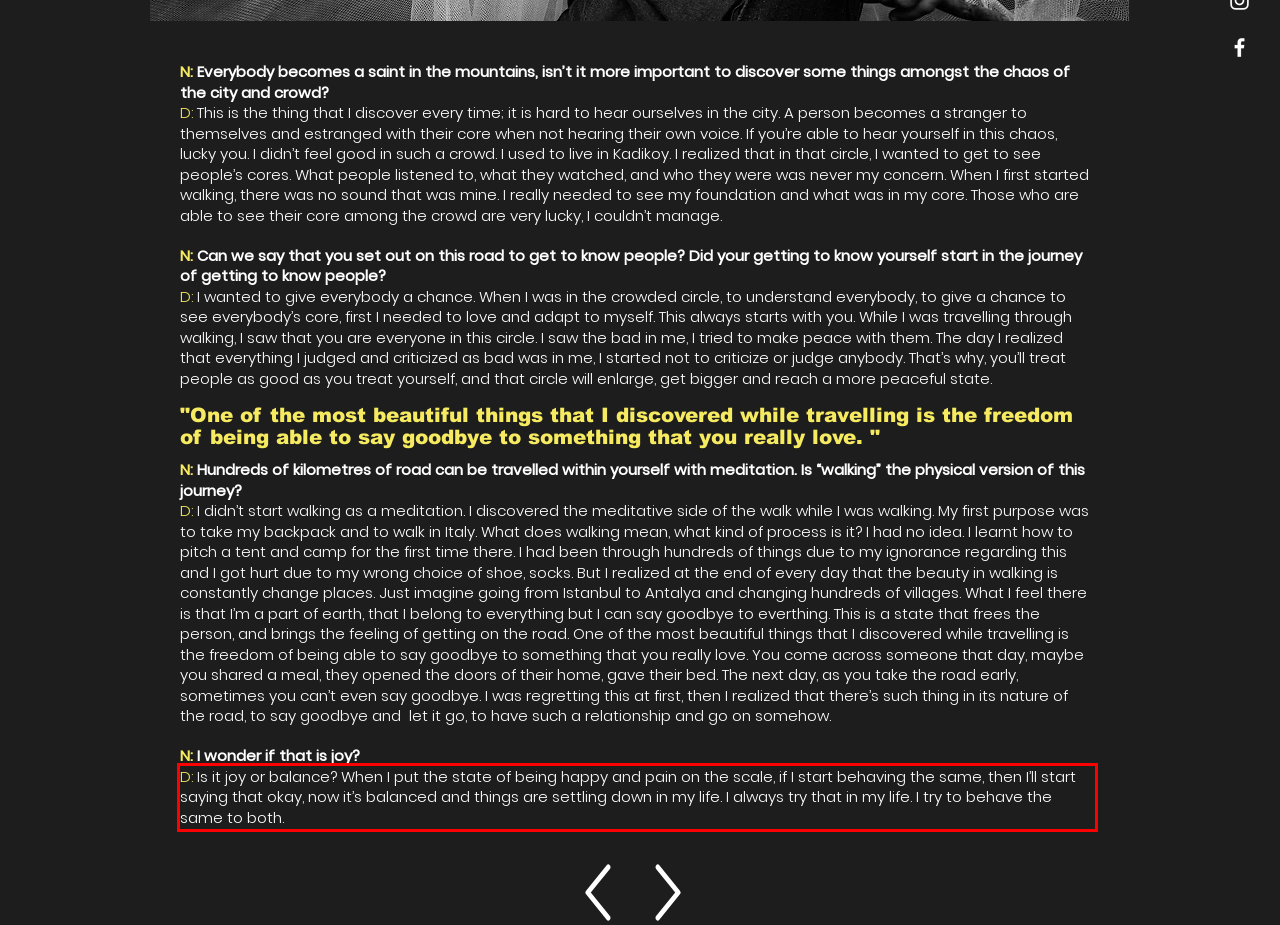Given the screenshot of a webpage, identify the red rectangle bounding box and recognize the text content inside it, generating the extracted text.

D: Is it joy or balance? When I put the state of being happy and pain on the scale, if I start behaving the same, then I’ll start saying that okay, now it’s balanced and things are settling down in my life. I always try that in my life. I try to behave the same to both.